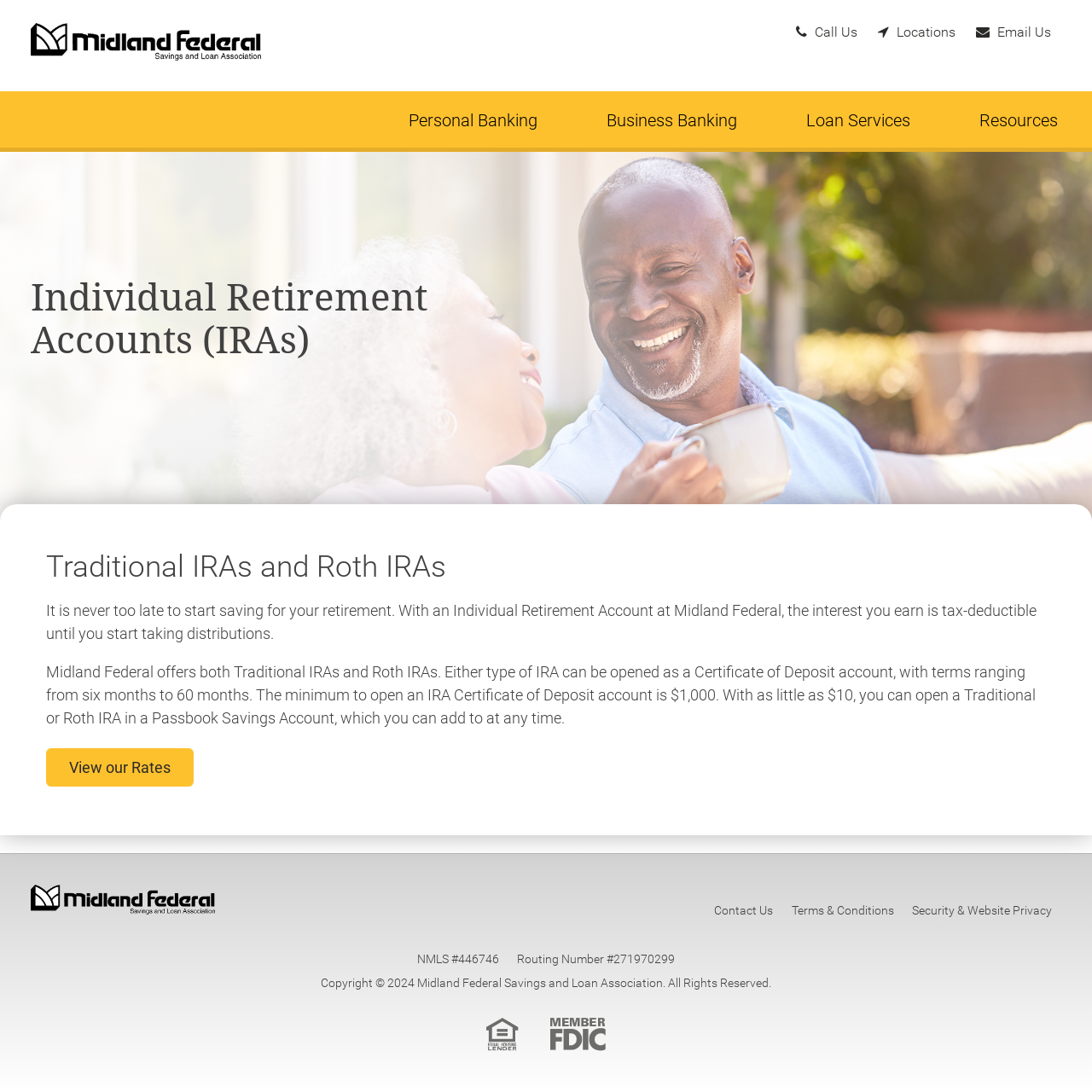Can you specify the bounding box coordinates of the area that needs to be clicked to fulfill the following instruction: "View our Rates"?

[0.042, 0.685, 0.177, 0.72]